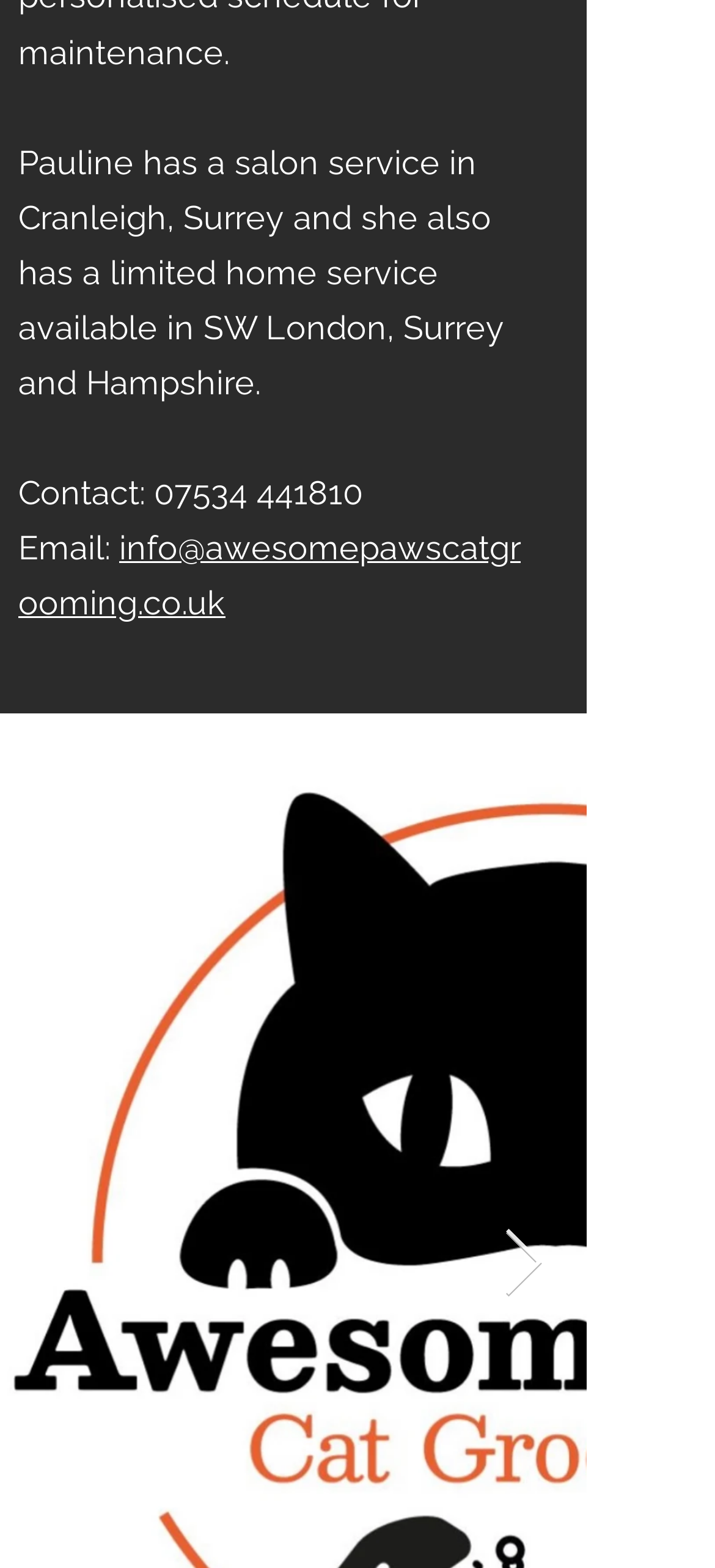Provide a brief response using a word or short phrase to this question:
What type of service does Pauline offer?

Salon service